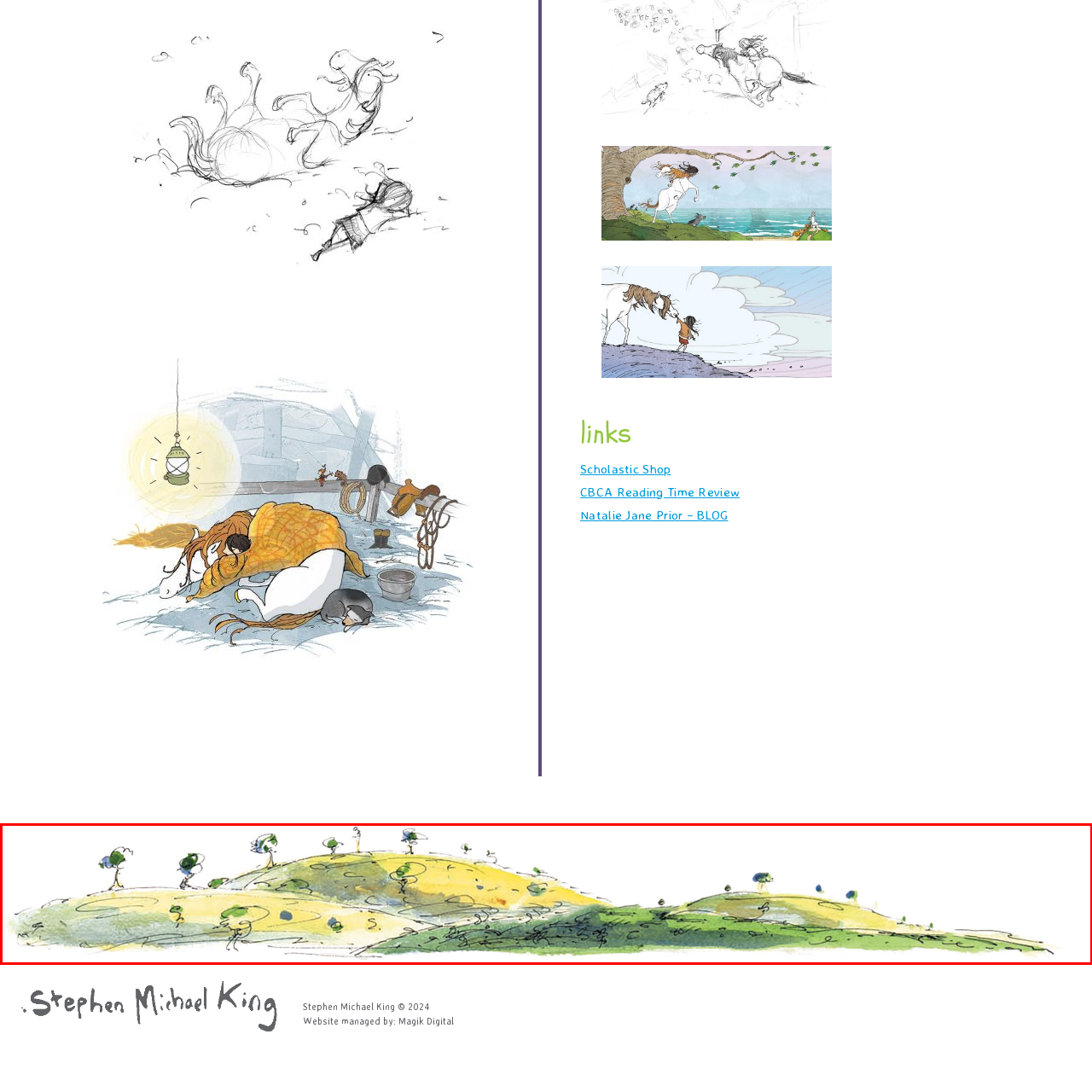Carefully analyze the image within the red boundary and describe it extensively.

This image features a whimsical watercolor illustration of rolling hills adorned with vibrant greenery and patches of yellow. Soft, flowing lines depict the contours of the landscape, while youthful trees, some topped with blue foliage, adds a playful touch to the scene. The artwork evokes a serene, pastoral atmosphere, inviting viewers to imagine a peaceful day spent exploring these idyllic hills. The light colors and gentle curves create a sense of warmth and tranquility, reflecting the beauty of nature in an artistic manner.